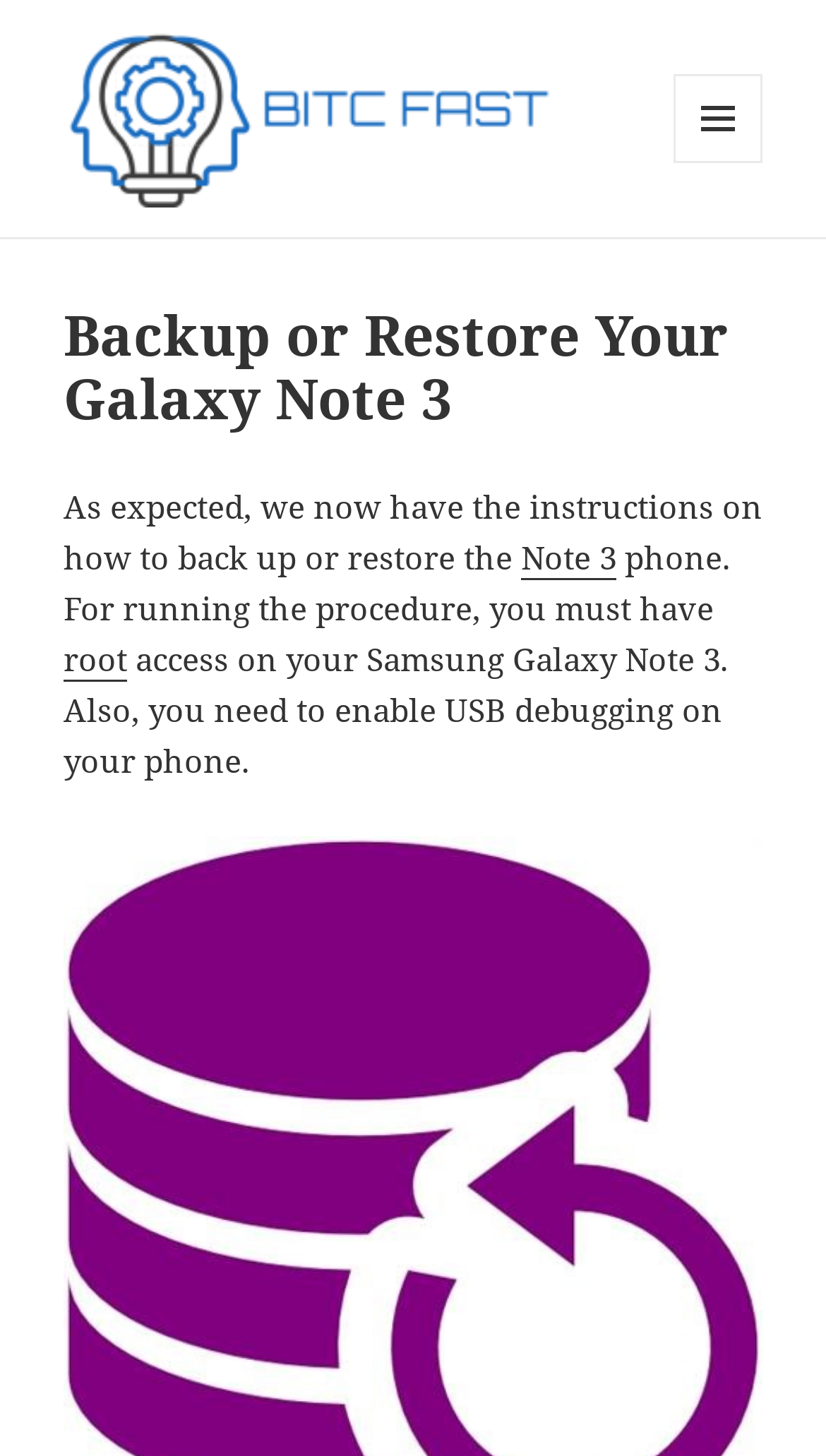From the details in the image, provide a thorough response to the question: What is the device being referred to?

The webpage is talking about the Samsung Galaxy Note 3, as evident from the text 'Backup or Restore Your Galaxy Note 3' and the link 'Note 3'.